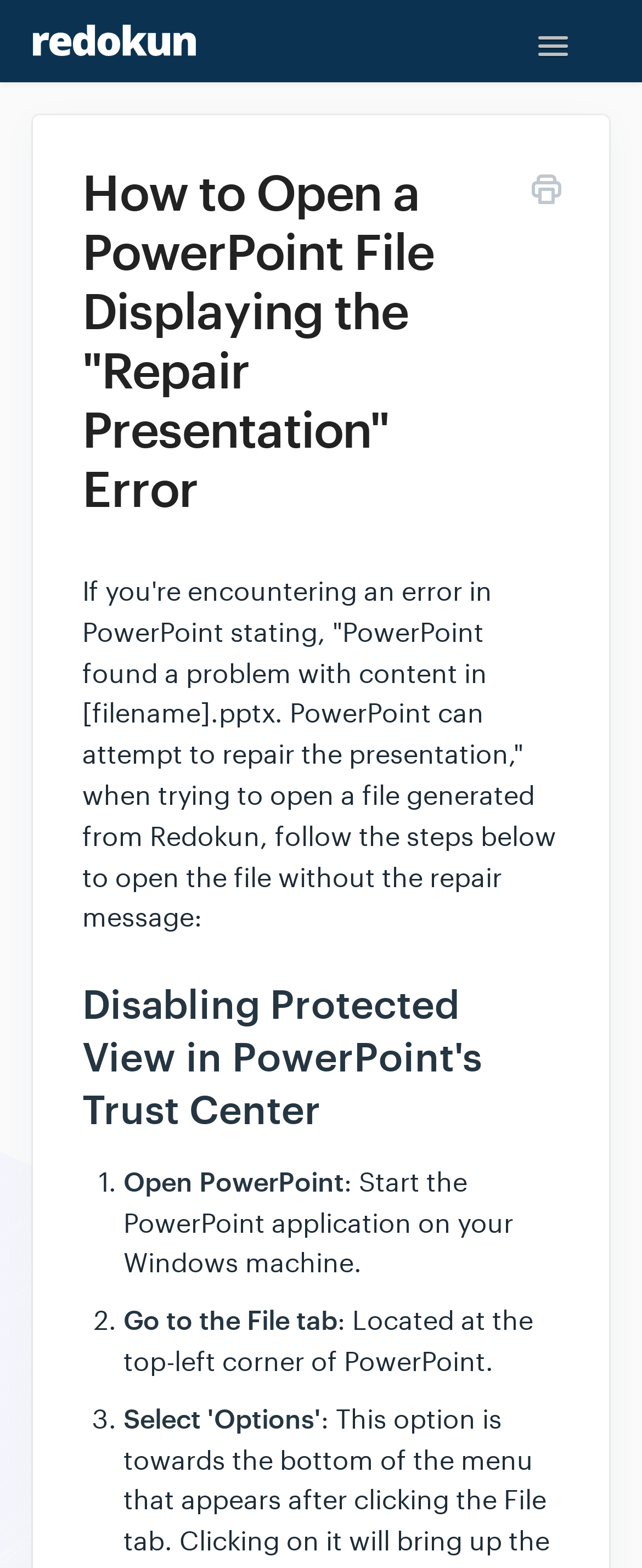Give a one-word or one-phrase response to the question: 
How many steps are provided to open the file without the repair message?

3